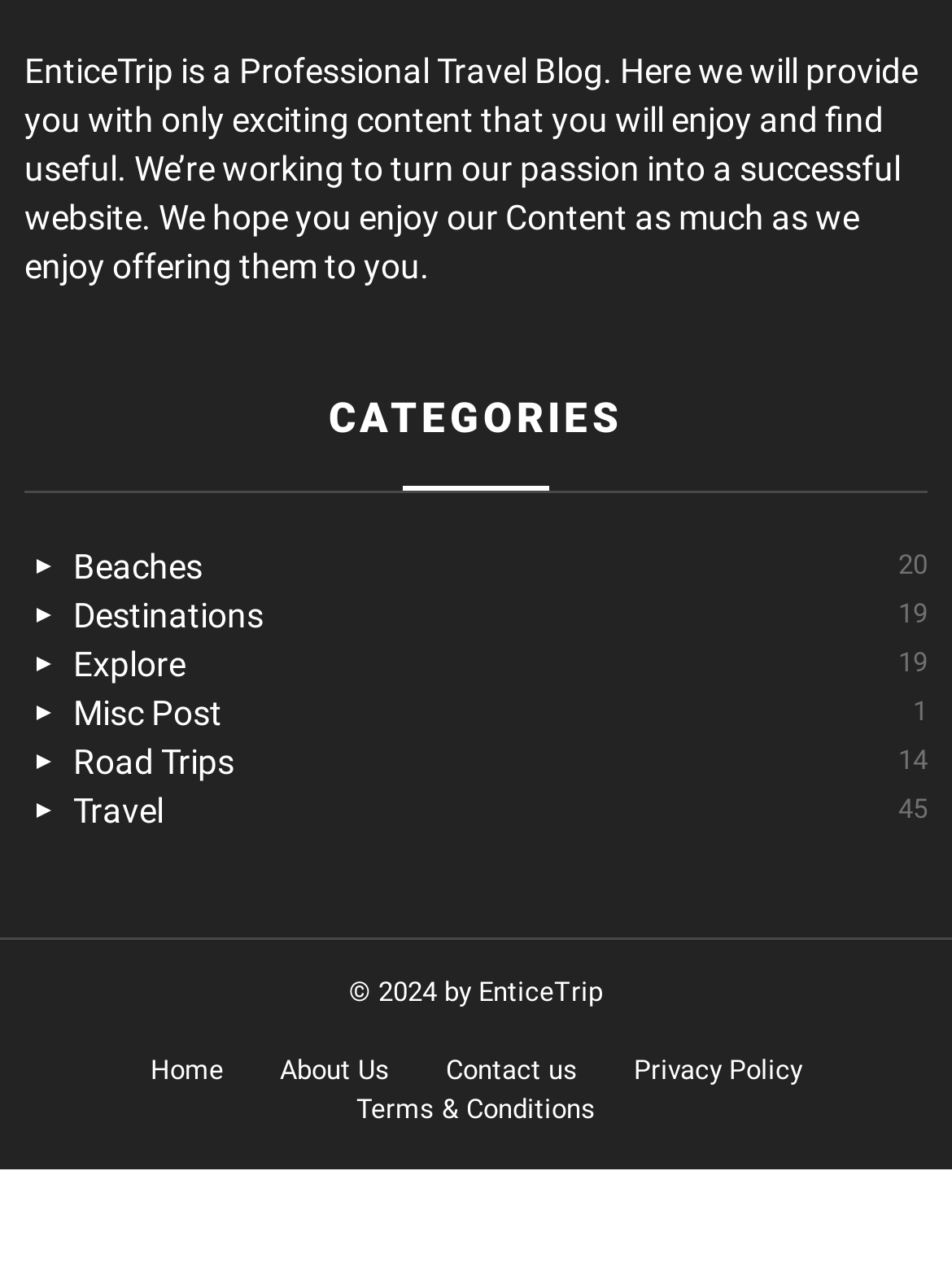Give a one-word or phrase response to the following question: What is the copyright year?

2024